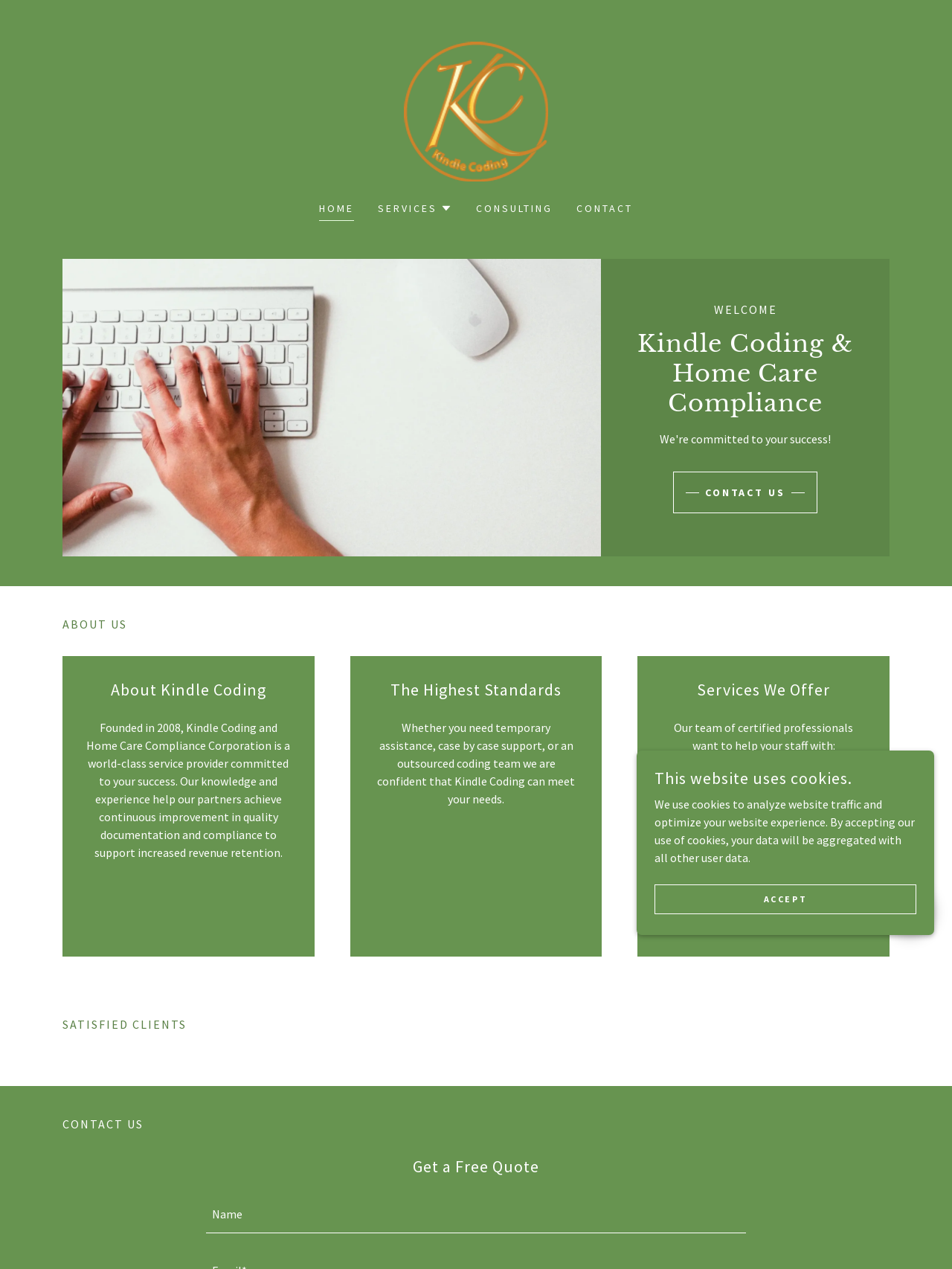What is the title or heading displayed on the webpage?

Kindle Coding & Home Care Compliance